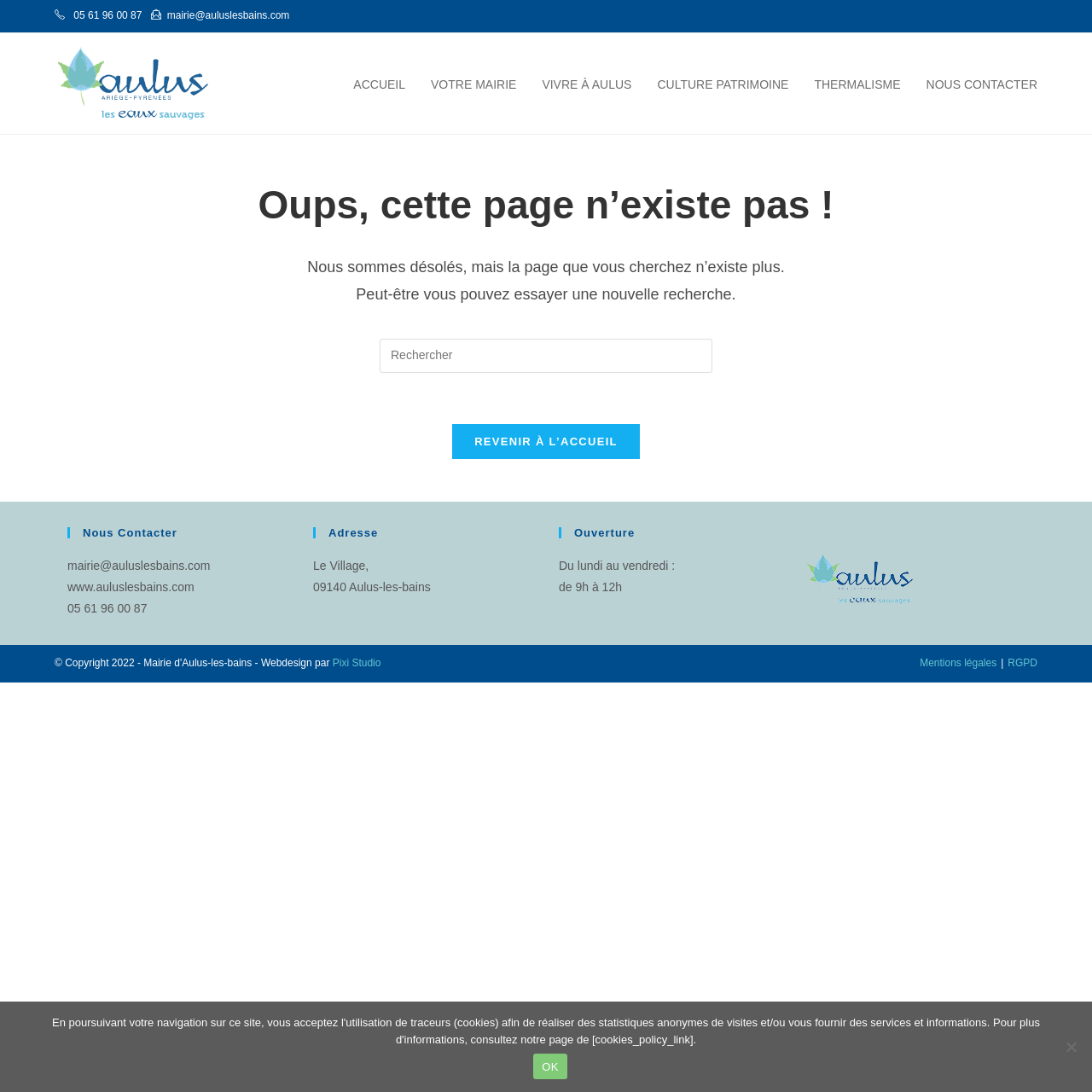Answer this question in one word or a short phrase: What is the address of the municipality?

Le Village, 09140 Aulus-les-bains